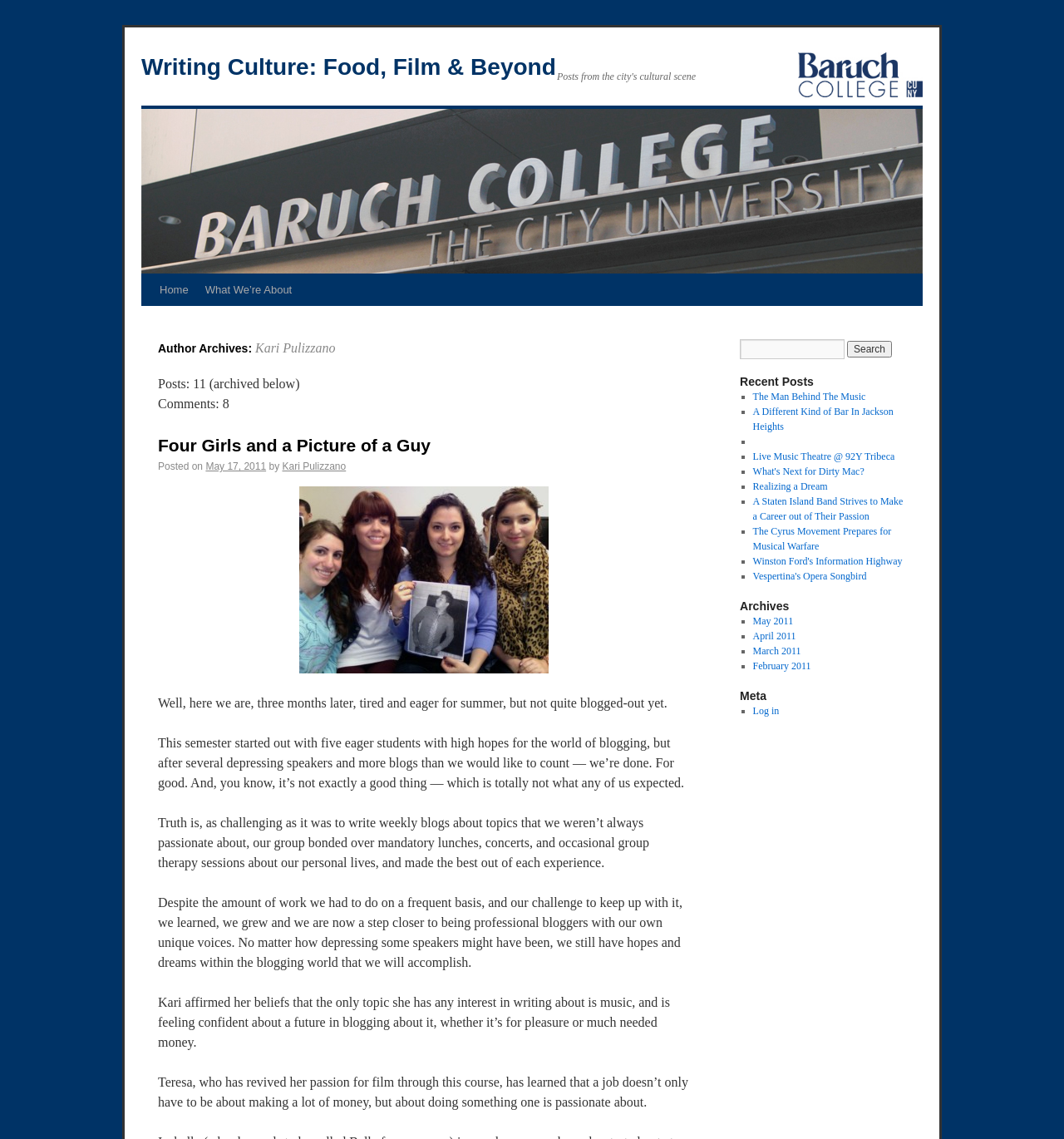Elaborate on the webpage's design and content in a detailed caption.

This webpage is about Kari Pulizzano, an author and blogger. At the top, there is a link to "Writing Culture: Food, Film & Beyond" with an accompanying image. Below this, there are navigation links to "Home" and "What We're About". 

The main content of the page is an archive of Kari Pulizzano's blog posts. The title "Author Archives: Kari Pulizzano" is followed by a link to her name and a description of the archive, which has 11 posts and 8 comments. 

The first blog post is titled "Four Girls and a Picture of a Guy", dated May 17, 2011. The post discusses the experience of blogging and how it has brought the authors together despite the challenges. The text is divided into several paragraphs, each discussing the lessons learned and the growth experienced through blogging.

Below the blog post, there is a search bar with a button labeled "Search". To the right of the search bar, there is a section titled "Recent Posts" with a list of 10 links to recent blog posts, each marked with a bullet point. 

Further down, there is a section titled "Archives" with a list of links to monthly archives, from May 2011 to February 2011, each marked with a bullet point. Finally, there is a section titled "Meta" with a link to "Log in".